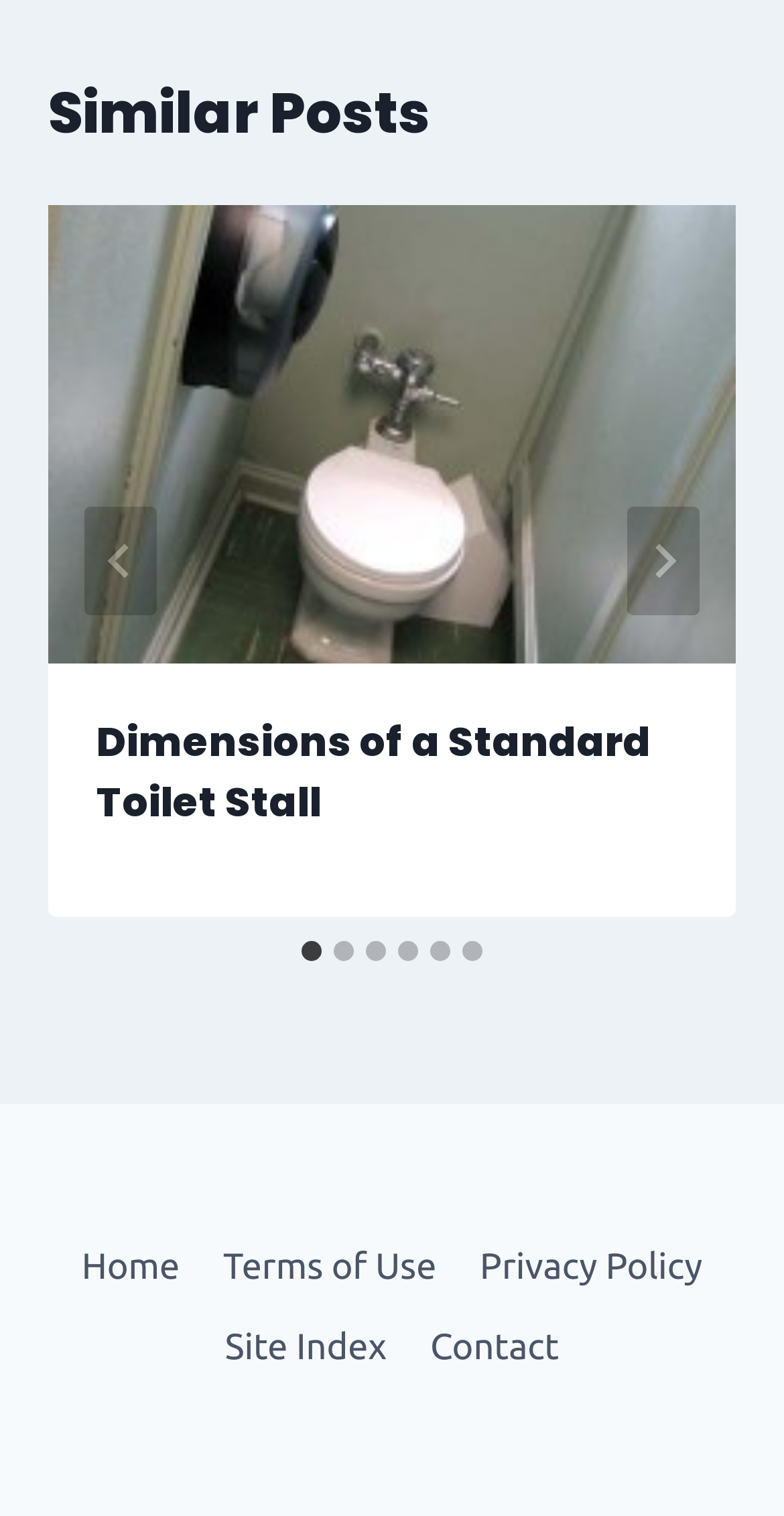Determine the bounding box coordinates of the clickable area required to perform the following instruction: "Go to Home". The coordinates should be represented as four float numbers between 0 and 1: [left, top, right, bottom].

[0.076, 0.81, 0.257, 0.863]